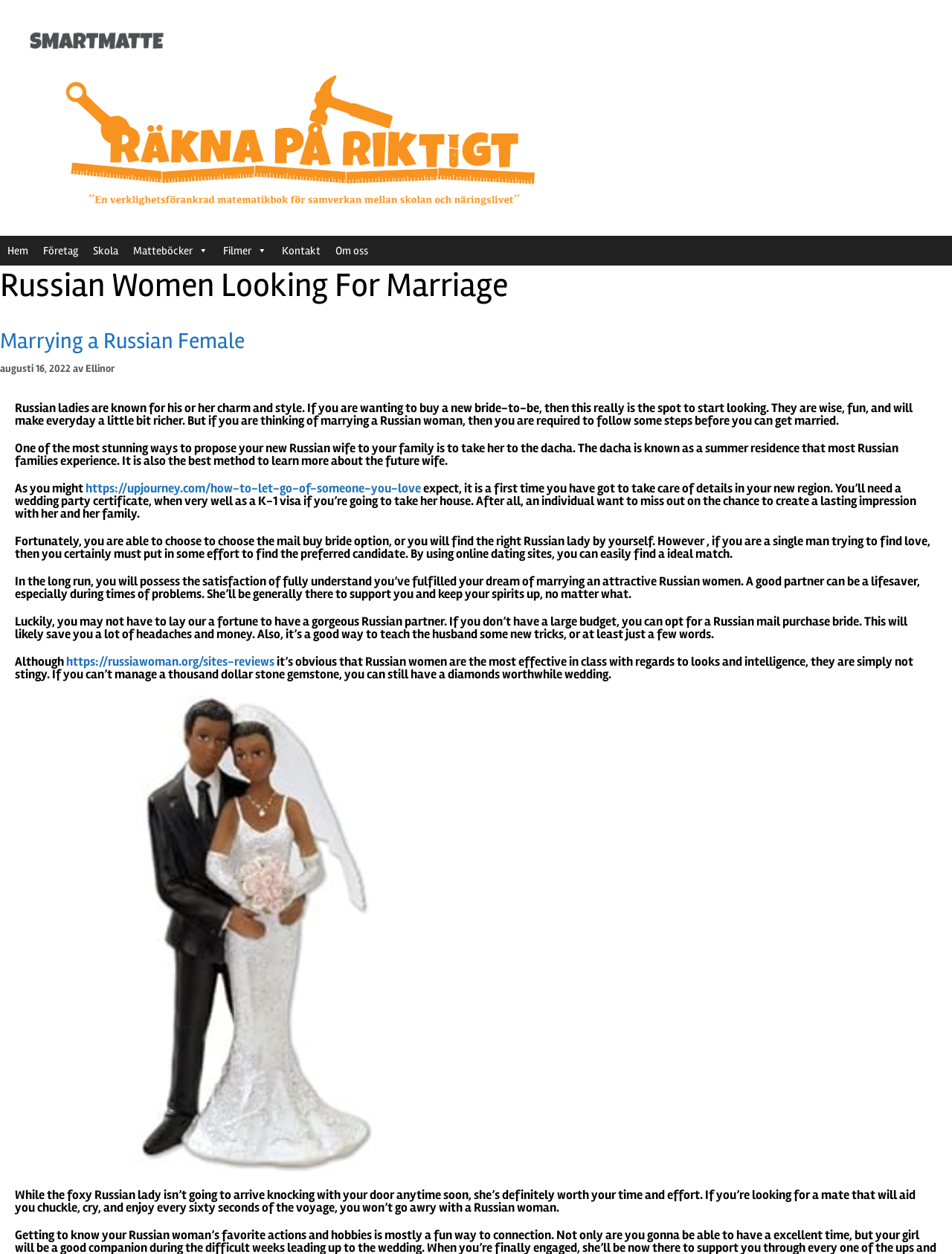Please find the bounding box coordinates of the clickable region needed to complete the following instruction: "Click the 'Företag' link". The bounding box coordinates must consist of four float numbers between 0 and 1, i.e., [left, top, right, bottom].

[0.038, 0.188, 0.09, 0.212]